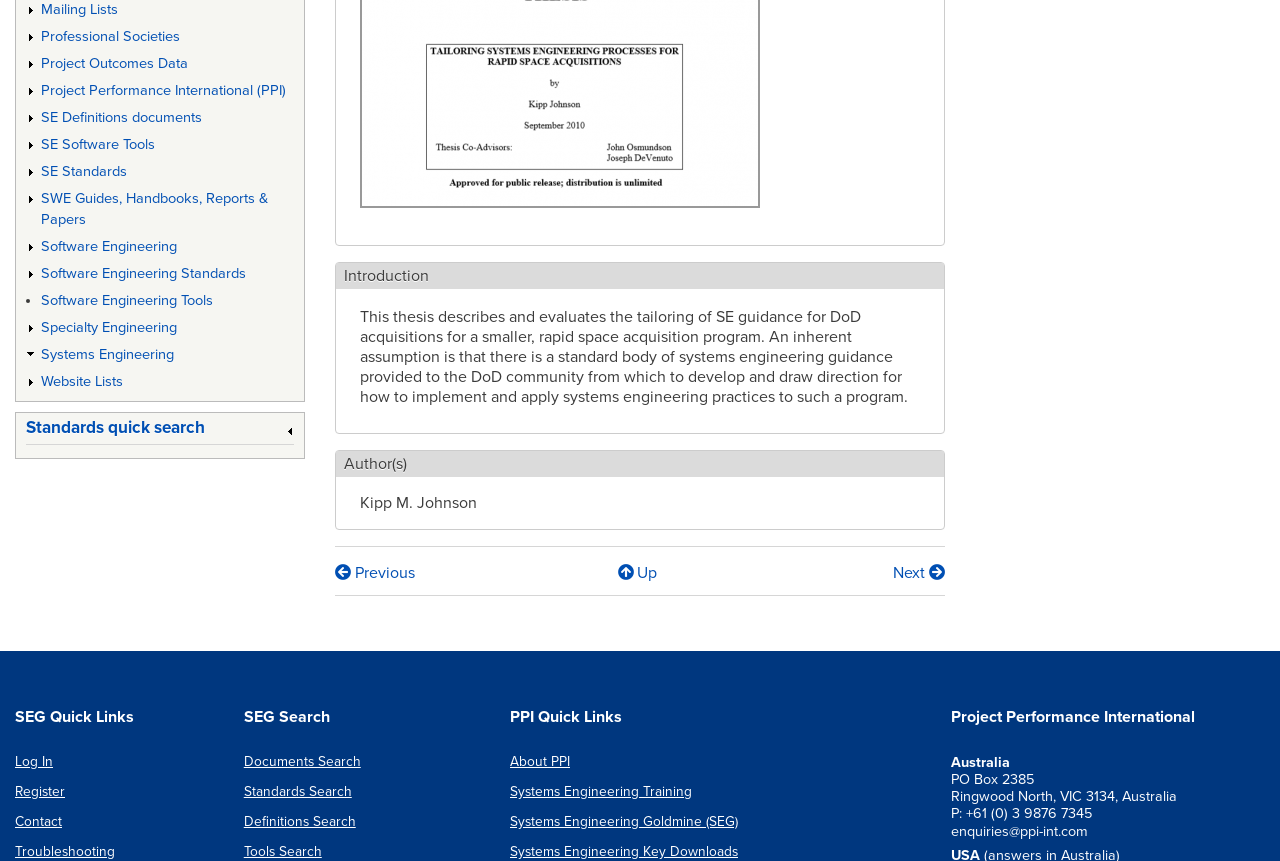Please provide the bounding box coordinate of the region that matches the element description: About PPI. Coordinates should be in the format (top-left x, top-left y, bottom-right x, bottom-right y) and all values should be between 0 and 1.

[0.398, 0.868, 0.447, 0.903]